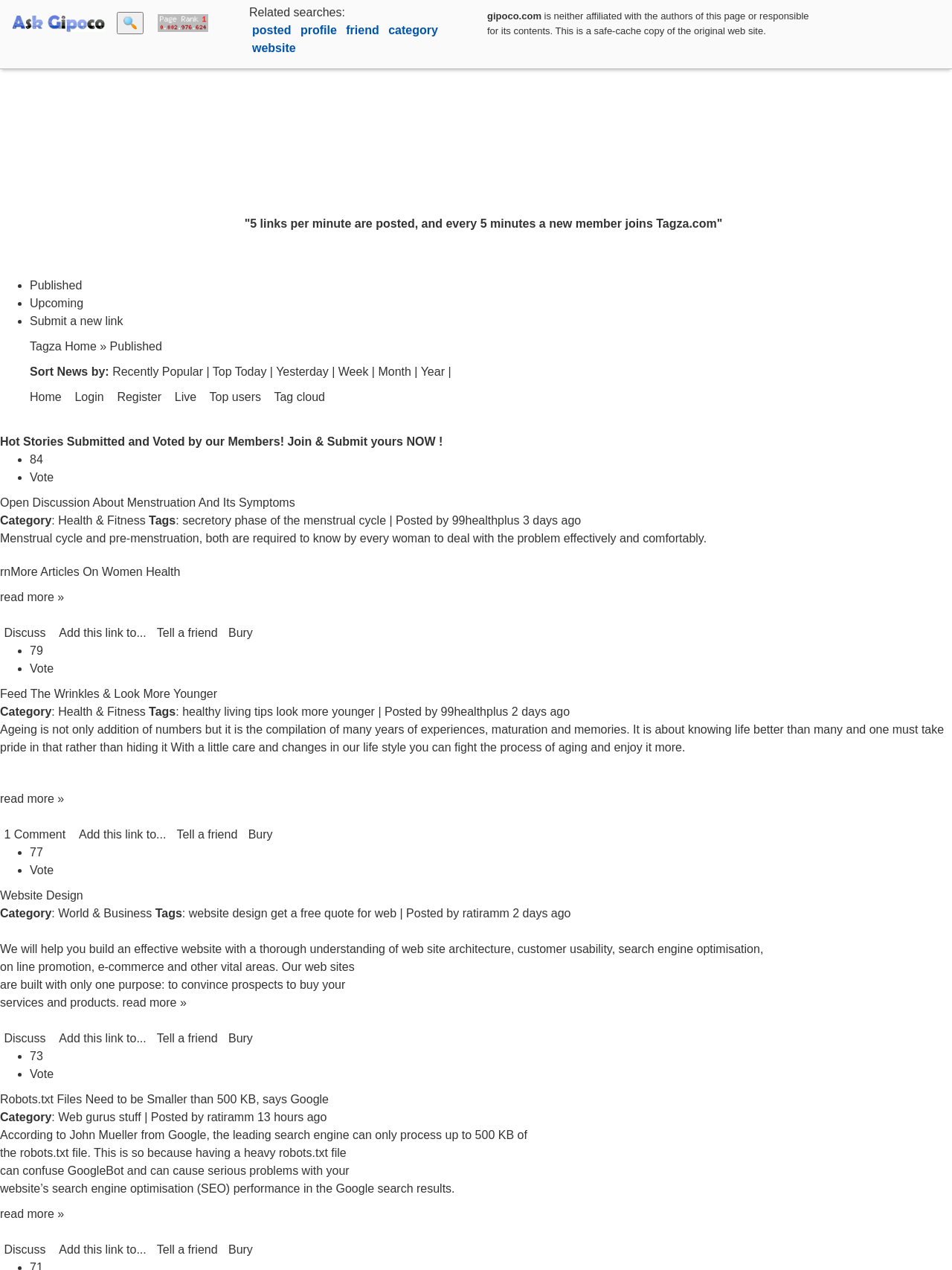Determine the bounding box coordinates of the clickable element to complete this instruction: "Login". Provide the coordinates in the format of four float numbers between 0 and 1, [left, top, right, bottom].

[0.031, 0.308, 0.352, 0.318]